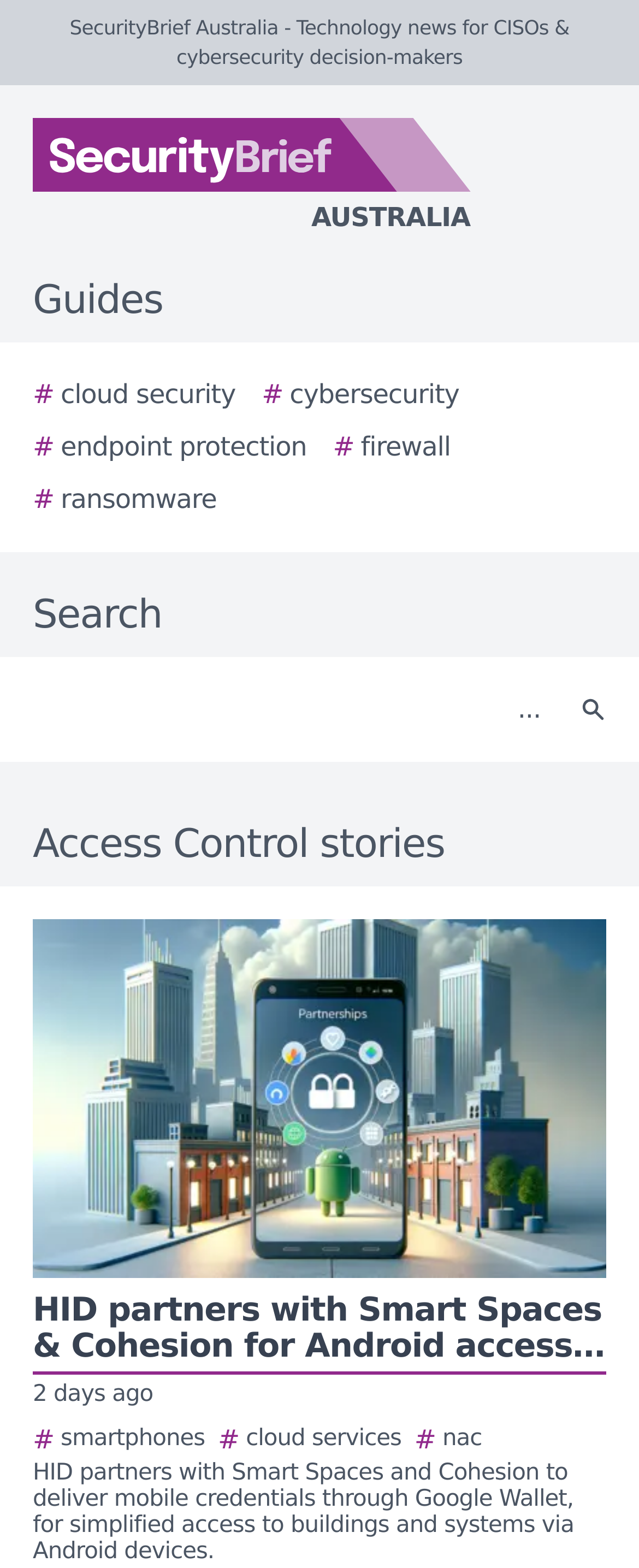Identify the bounding box coordinates of the region I need to click to complete this instruction: "Click on the Search button".

[0.877, 0.427, 0.979, 0.478]